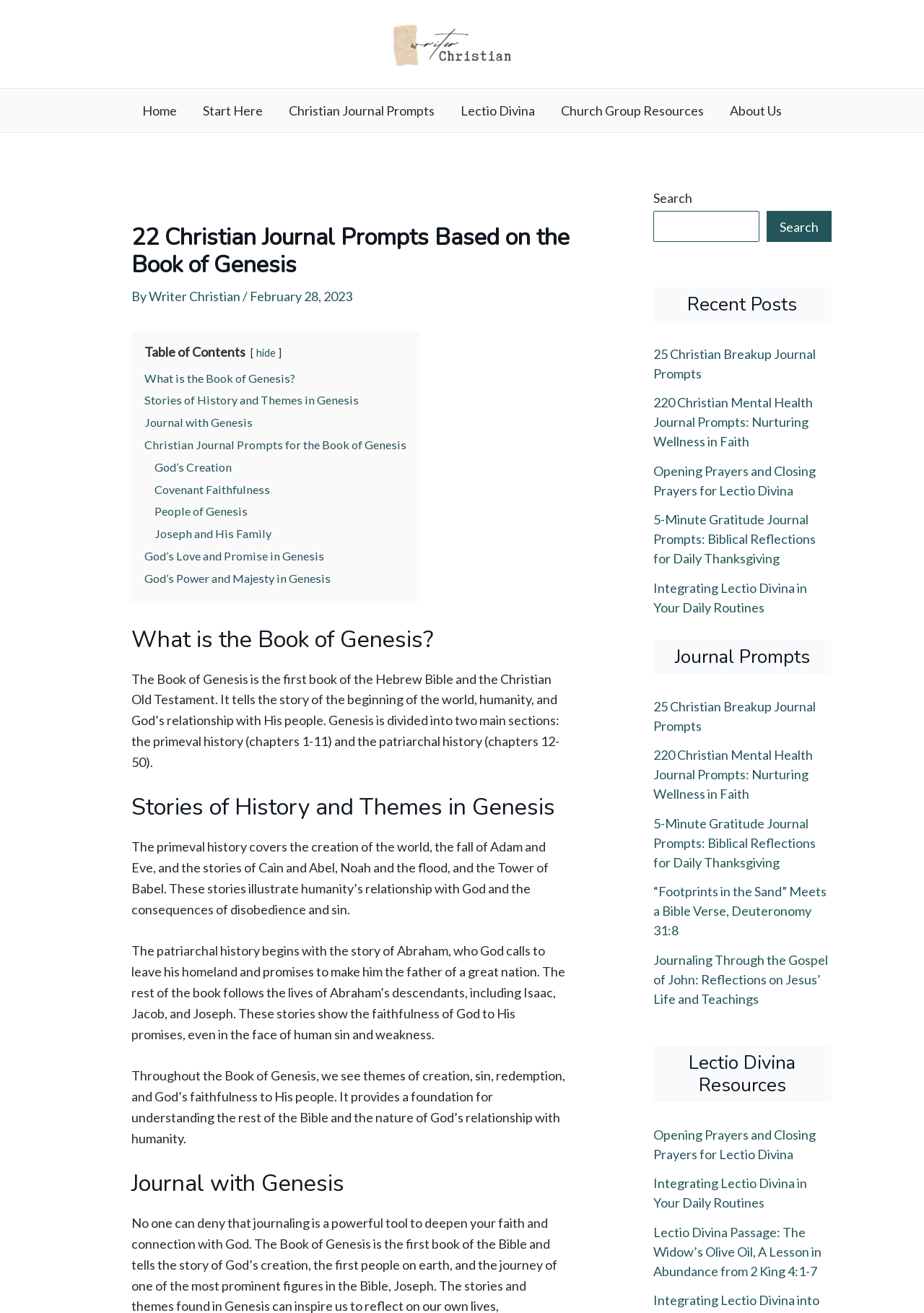Respond concisely with one word or phrase to the following query:
How many links are present in the navigation section?

7